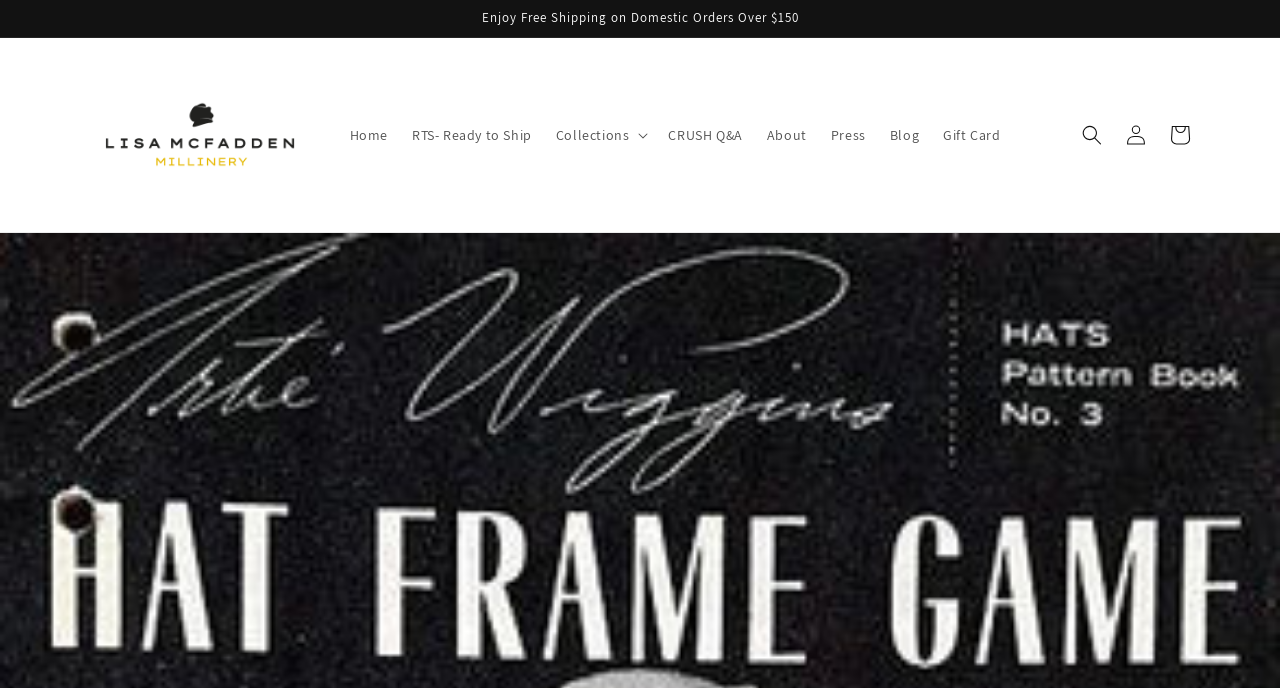Bounding box coordinates are given in the format (top-left x, top-left y, bottom-right x, bottom-right y). All values should be floating point numbers between 0 and 1. Provide the bounding box coordinate for the UI element described as: Log in

[0.87, 0.164, 0.905, 0.228]